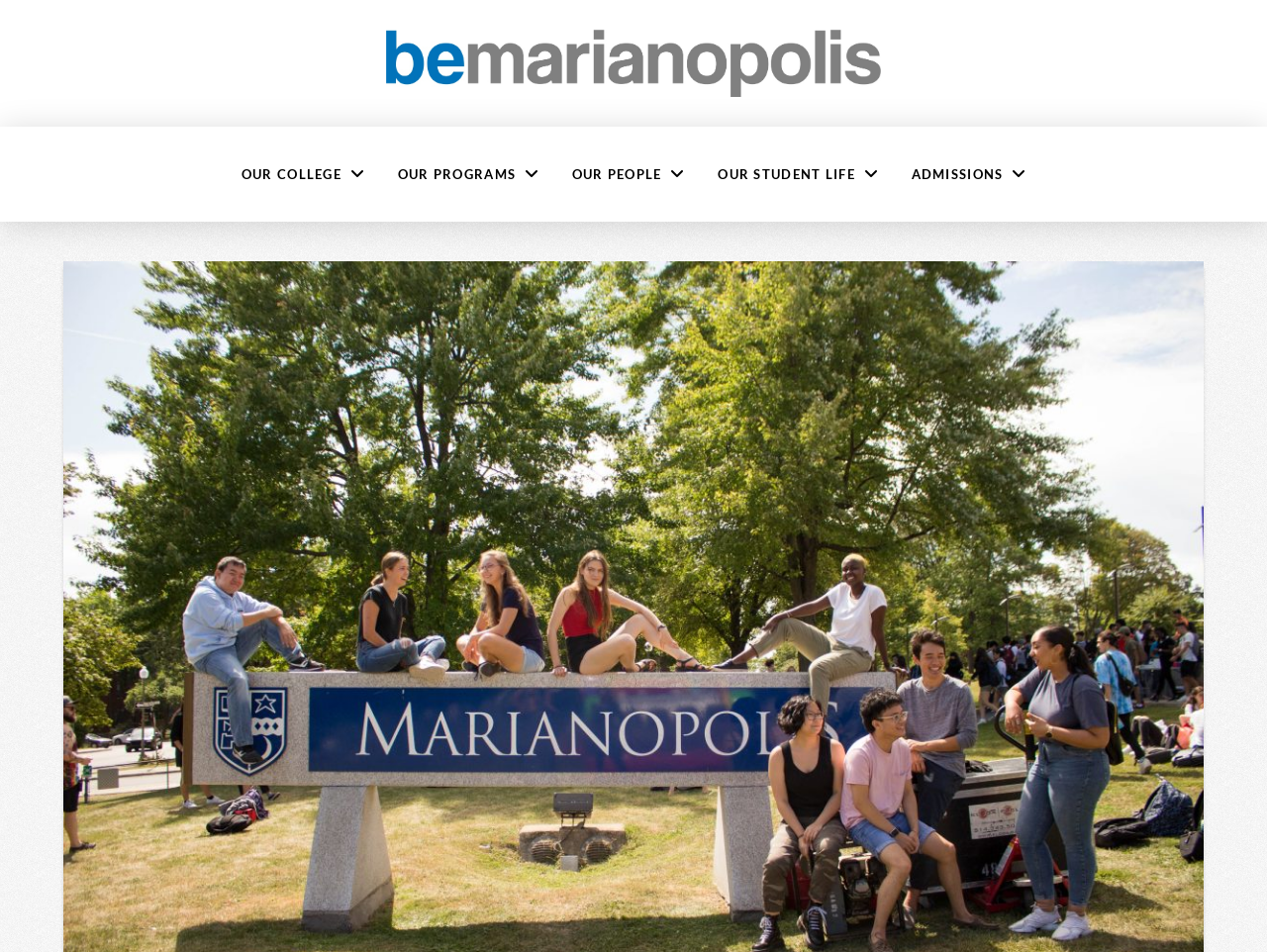Provide the bounding box coordinates for the UI element described in this sentence: "alt="Image"". The coordinates should be four float values between 0 and 1, i.e., [left, top, right, bottom].

[0.305, 0.031, 0.695, 0.102]